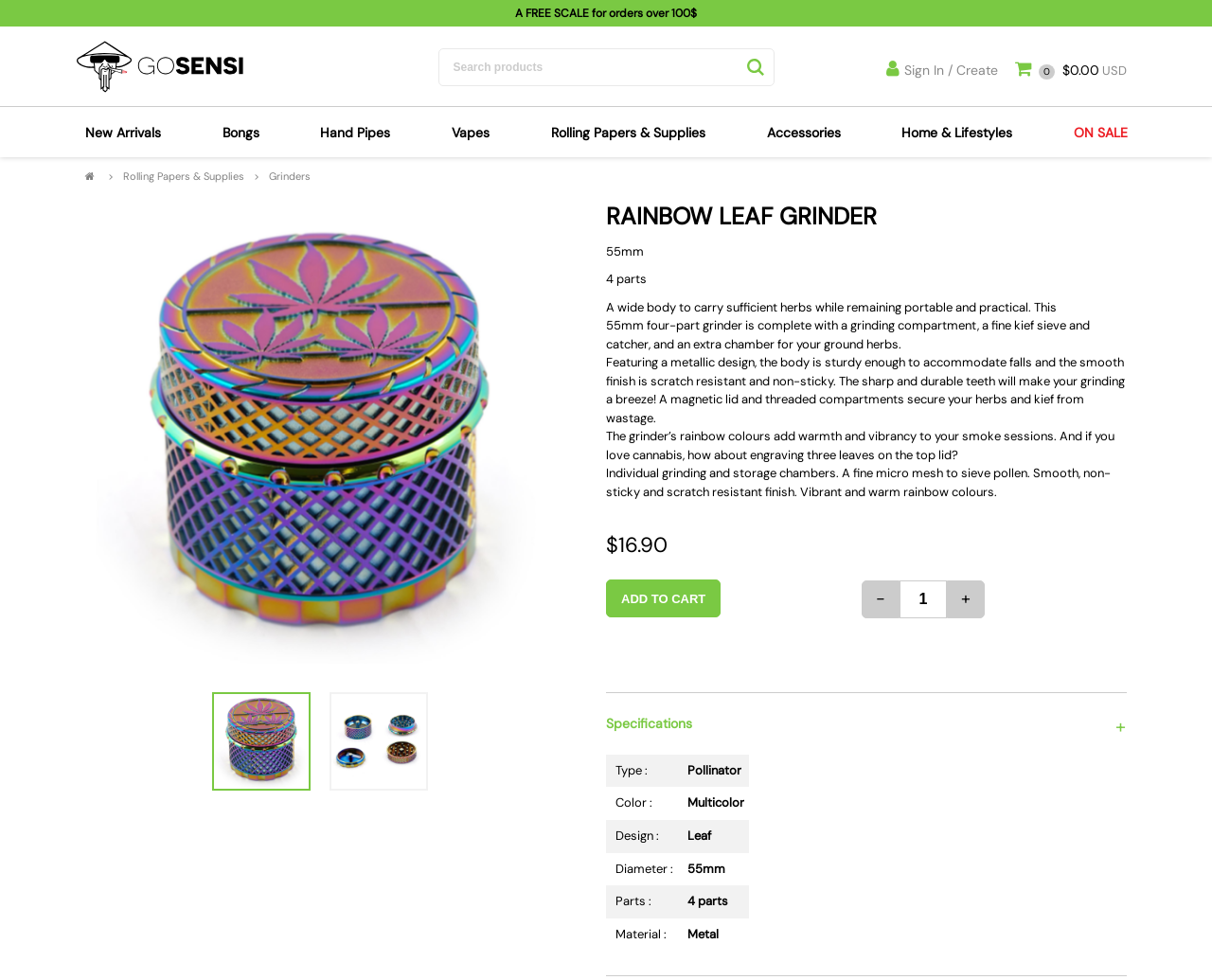Find the bounding box coordinates of the clickable area required to complete the following action: "View New Arrivals".

[0.07, 0.124, 0.133, 0.16]